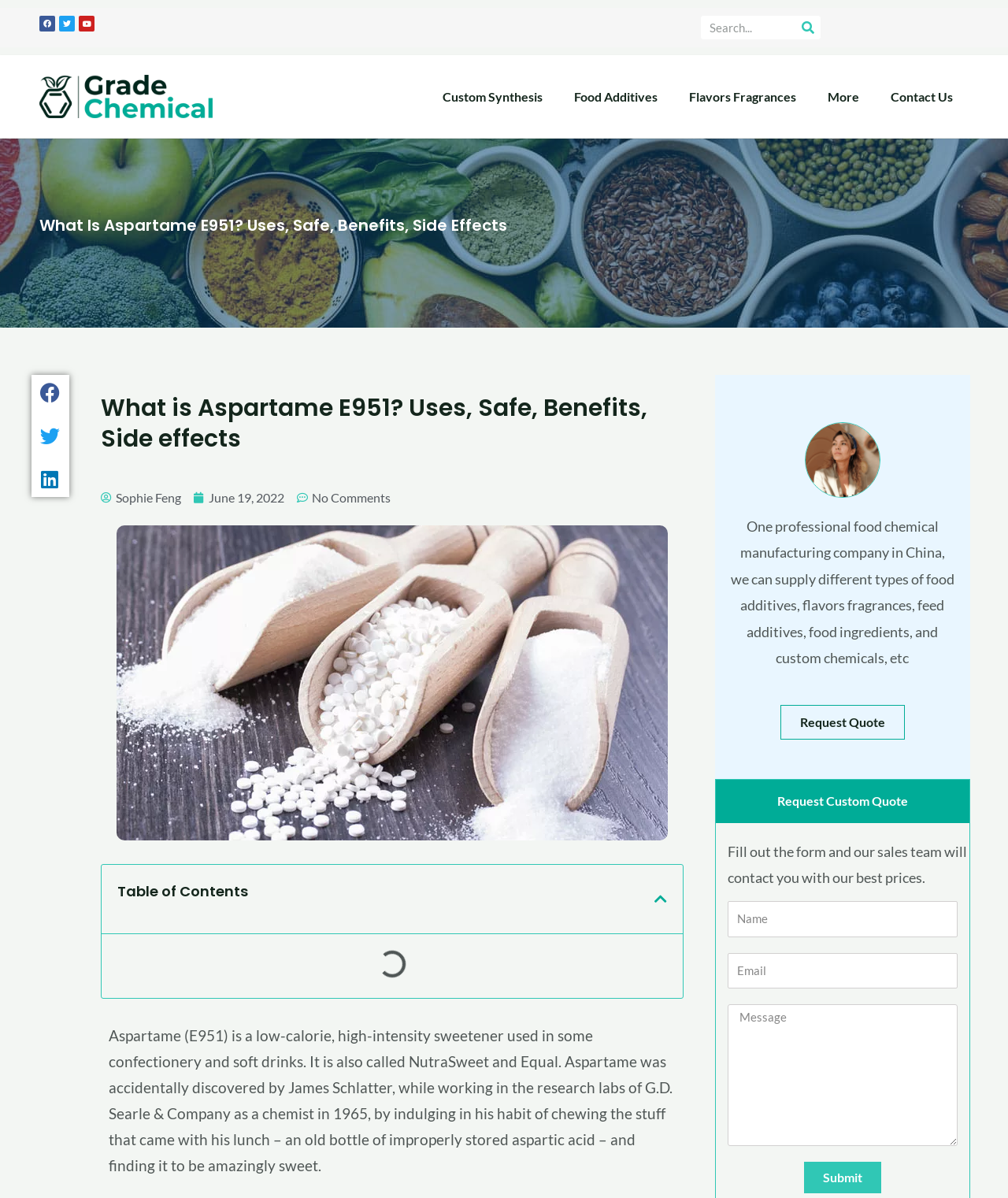Please find the top heading of the webpage and generate its text.

What is Aspartame E951? Uses, Safe, Benefits, Side effects